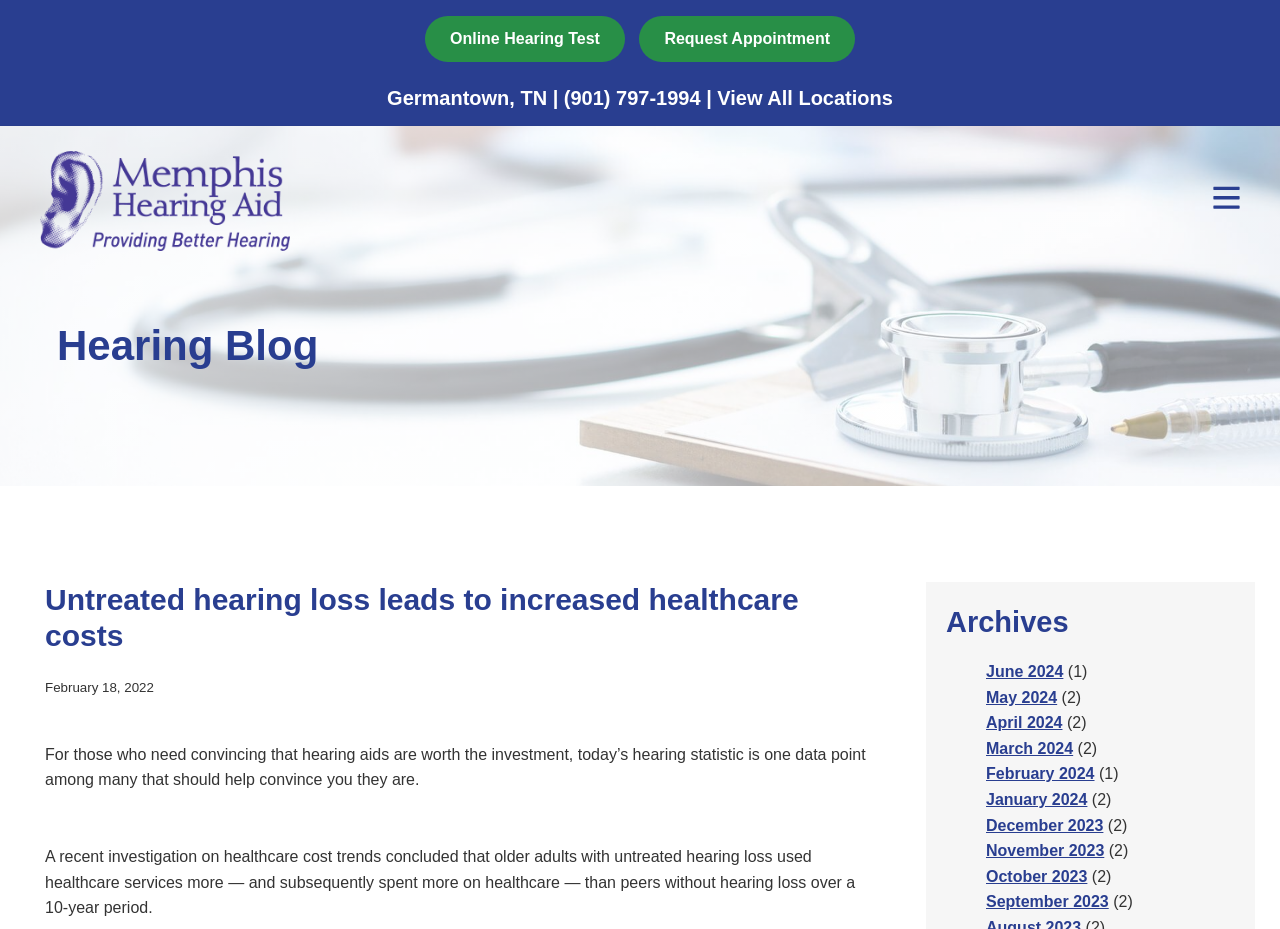Find the bounding box coordinates of the element to click in order to complete this instruction: "Take an online hearing test". The bounding box coordinates must be four float numbers between 0 and 1, denoted as [left, top, right, bottom].

[0.332, 0.017, 0.488, 0.067]